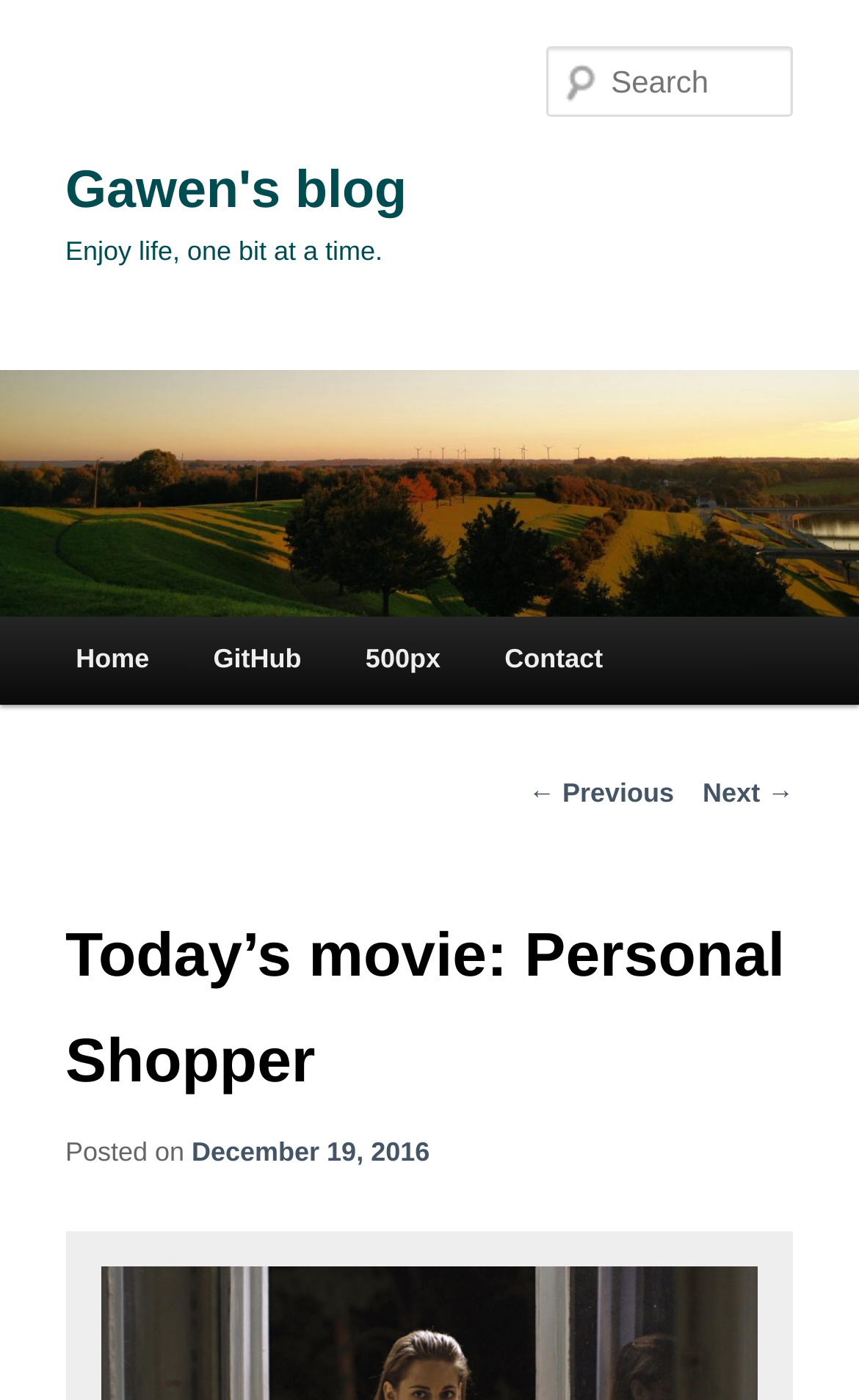Write a detailed summary of the webpage, including text, images, and layout.

The webpage is a blog post titled "Today's movie: Personal Shopper" on Gawen's blog. At the top left corner, there is a link to skip to the primary content. Below it, there is a heading with the blog title "Gawen's blog" and a link to the blog's homepage. Next to it, there is a heading with the tagline "Enjoy life, one bit at a time." 

On the top right corner, there is a search box with a placeholder text "Search". Below it, there is a main menu with links to "Home", "GitHub", "500px", and "Contact". 

The main content of the blog post is located in the middle of the page. It has a heading "Today's movie: Personal Shopper" and a subheading "Posted on December 19, 2016". The blog post content is not explicitly described in the accessibility tree, but it is likely to be a review or discussion about the movie "Personal Shopper". 

At the bottom of the page, there are links to navigate to the previous and next posts, labeled as "← Previous" and "Next →" respectively.